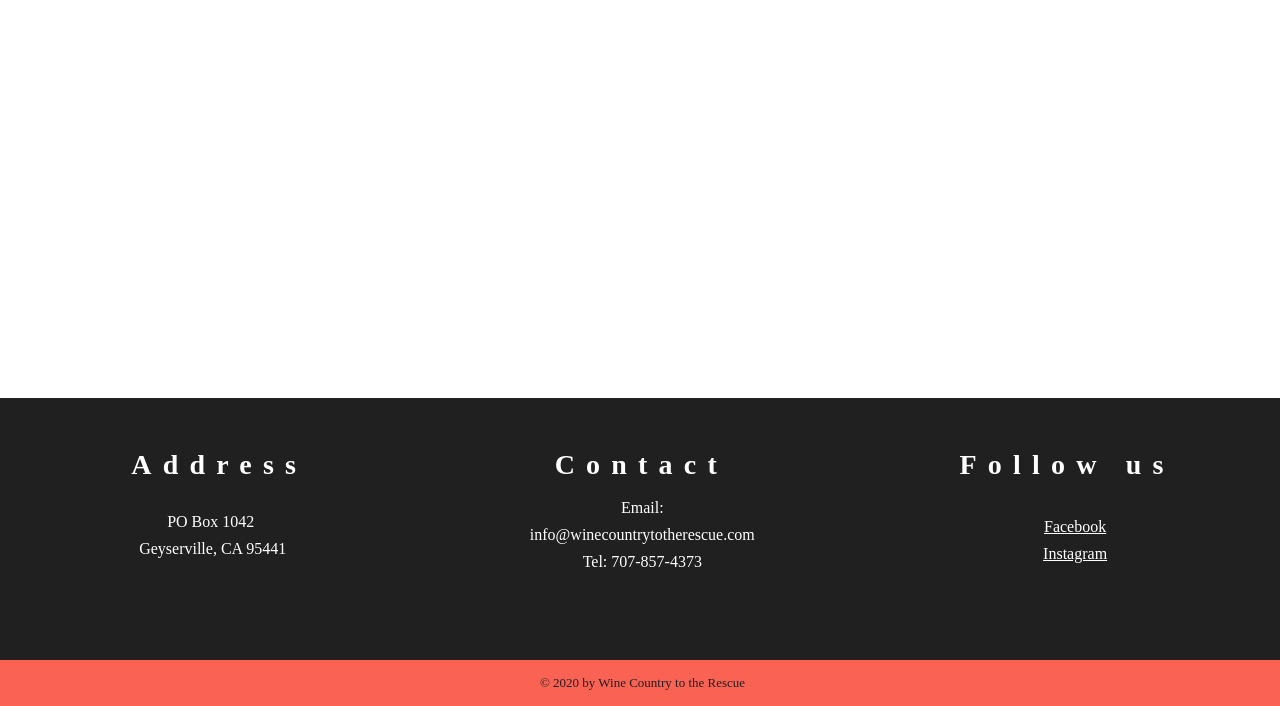Bounding box coordinates are specified in the format (top-left x, top-left y, bottom-right x, bottom-right y). All values are floating point numbers bounded between 0 and 1. Please provide the bounding box coordinate of the region this sentence describes: Instagram

[0.815, 0.772, 0.865, 0.796]